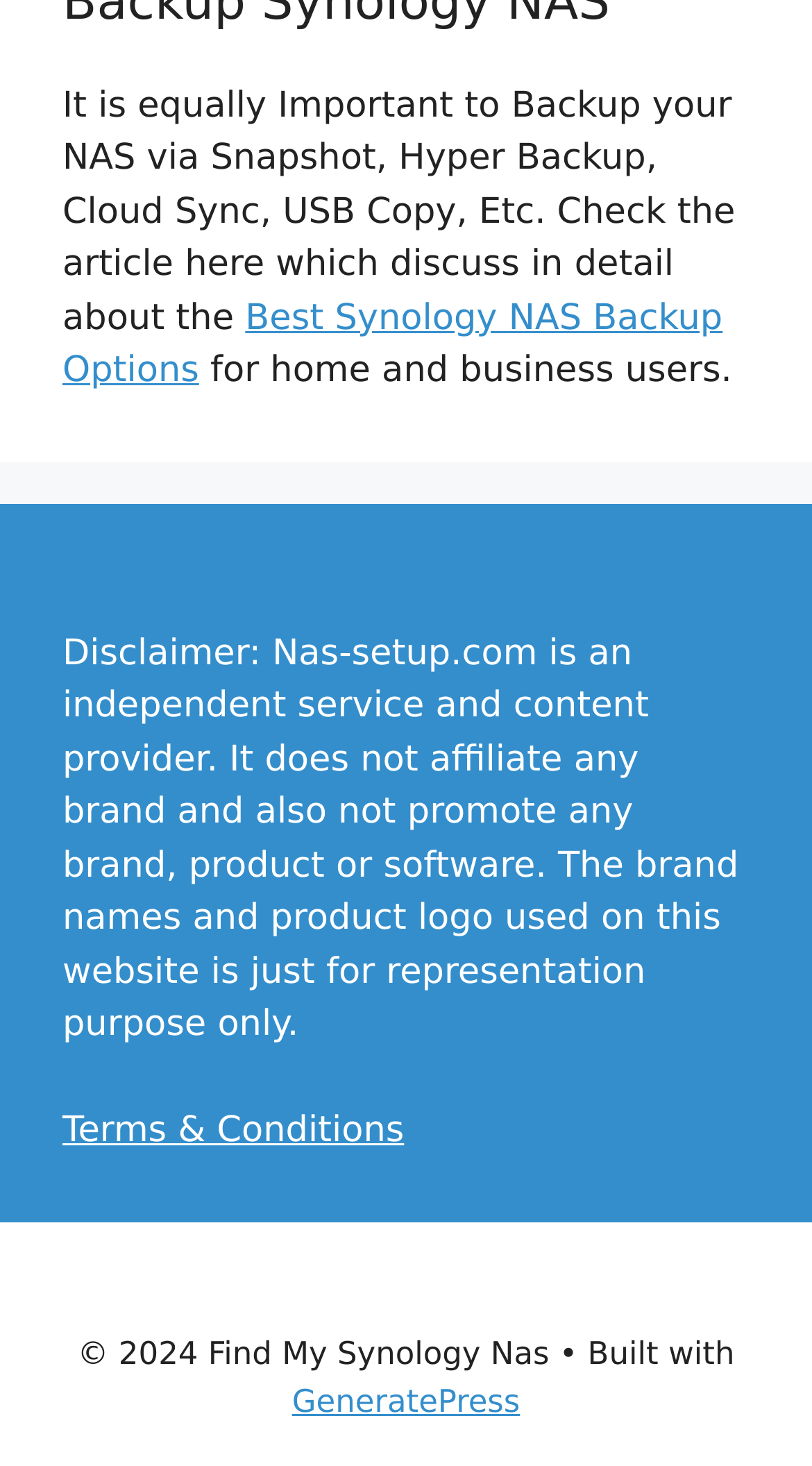Based on the image, please elaborate on the answer to the following question:
What type of users is the website intended for?

The text on the webpage mentions that the website is intended for 'home and business users', suggesting that the resources and information provided are relevant to both individual users and organizations using Synology NAS devices.